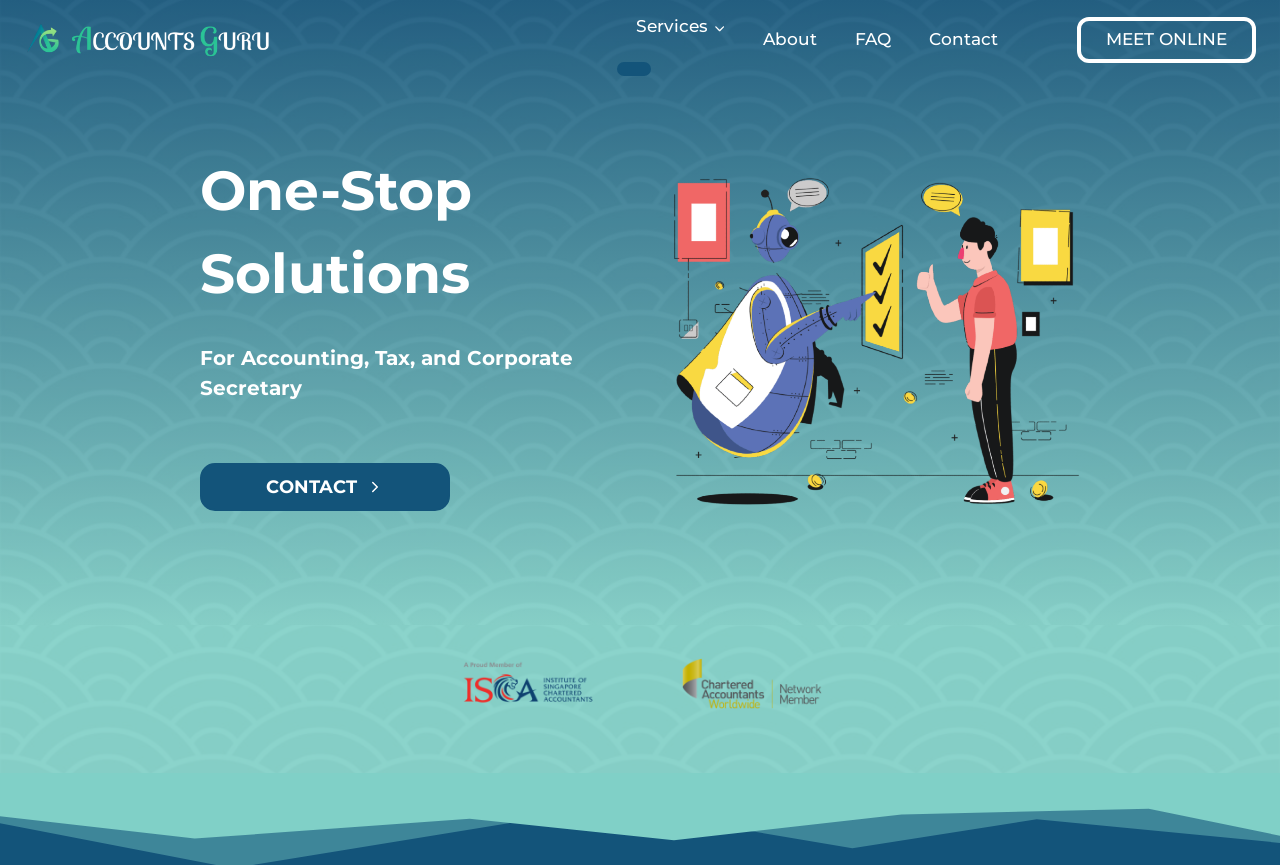Determine the bounding box coordinates of the element that should be clicked to execute the following command: "Contact us".

[0.156, 0.535, 0.352, 0.591]